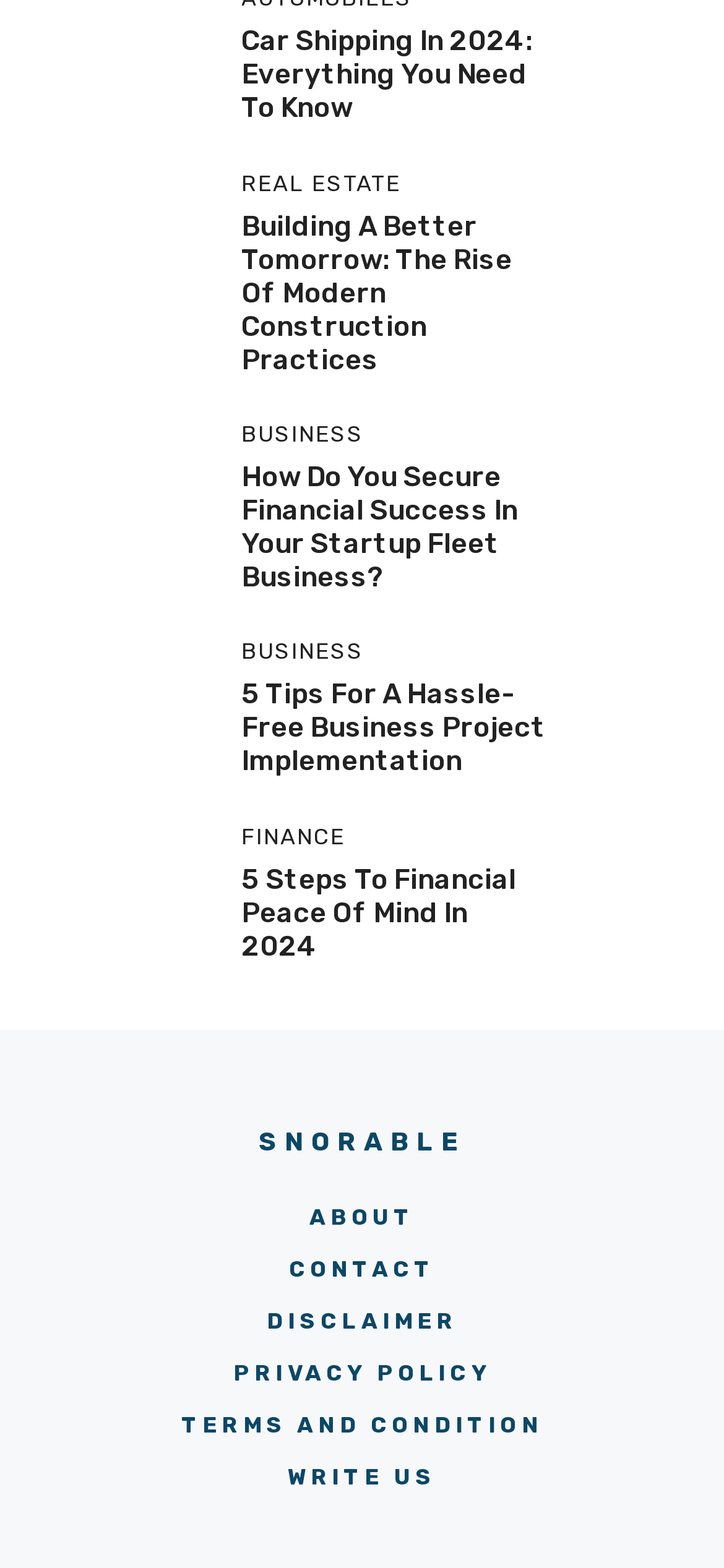Please find the bounding box coordinates of the clickable region needed to complete the following instruction: "Explore startup fleet business financial success". The bounding box coordinates must consist of four float numbers between 0 and 1, i.e., [left, top, right, bottom].

[0.333, 0.293, 0.715, 0.378]